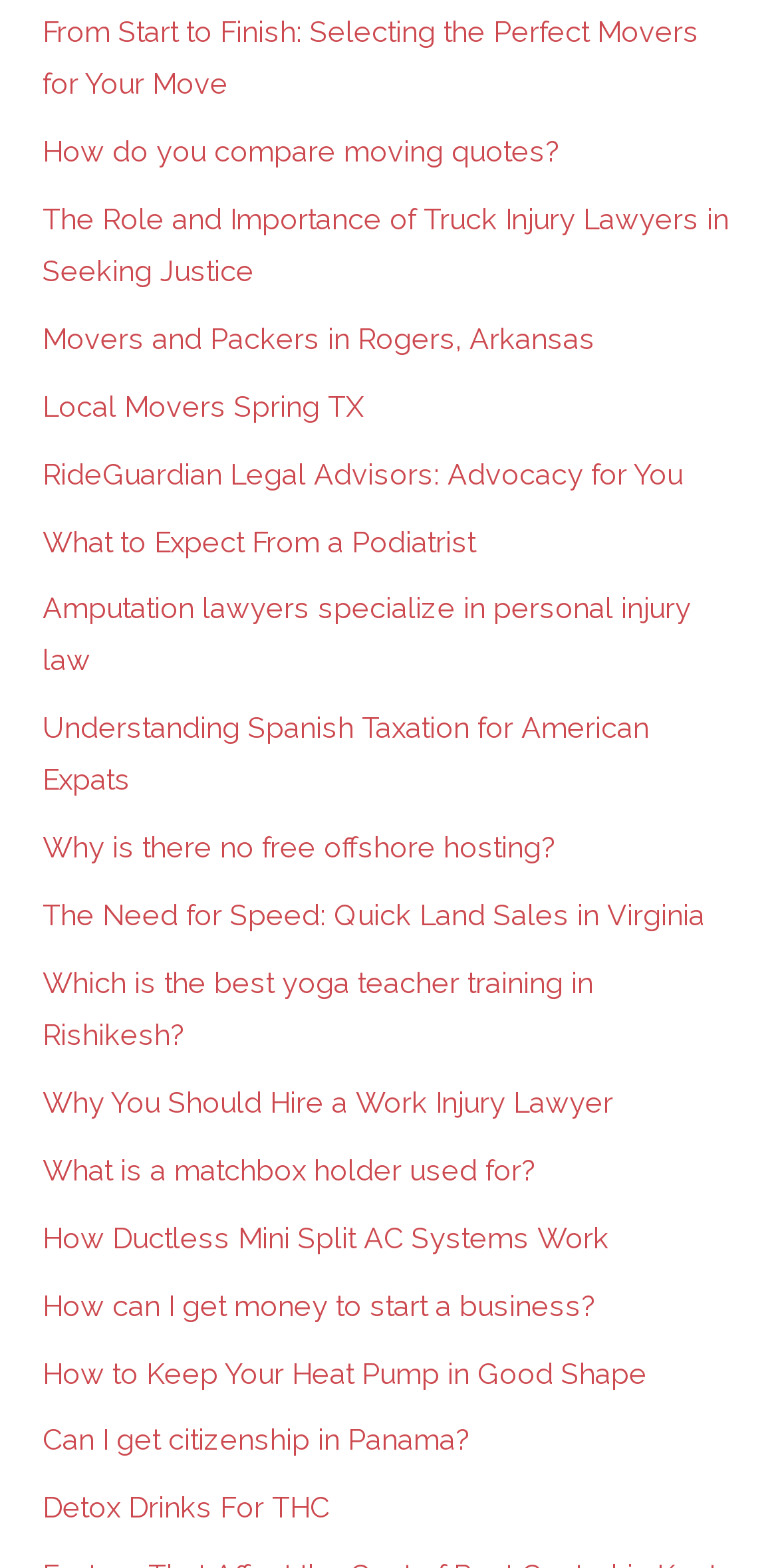How many links are present on the webpage?
Using the screenshot, give a one-word or short phrase answer.

21